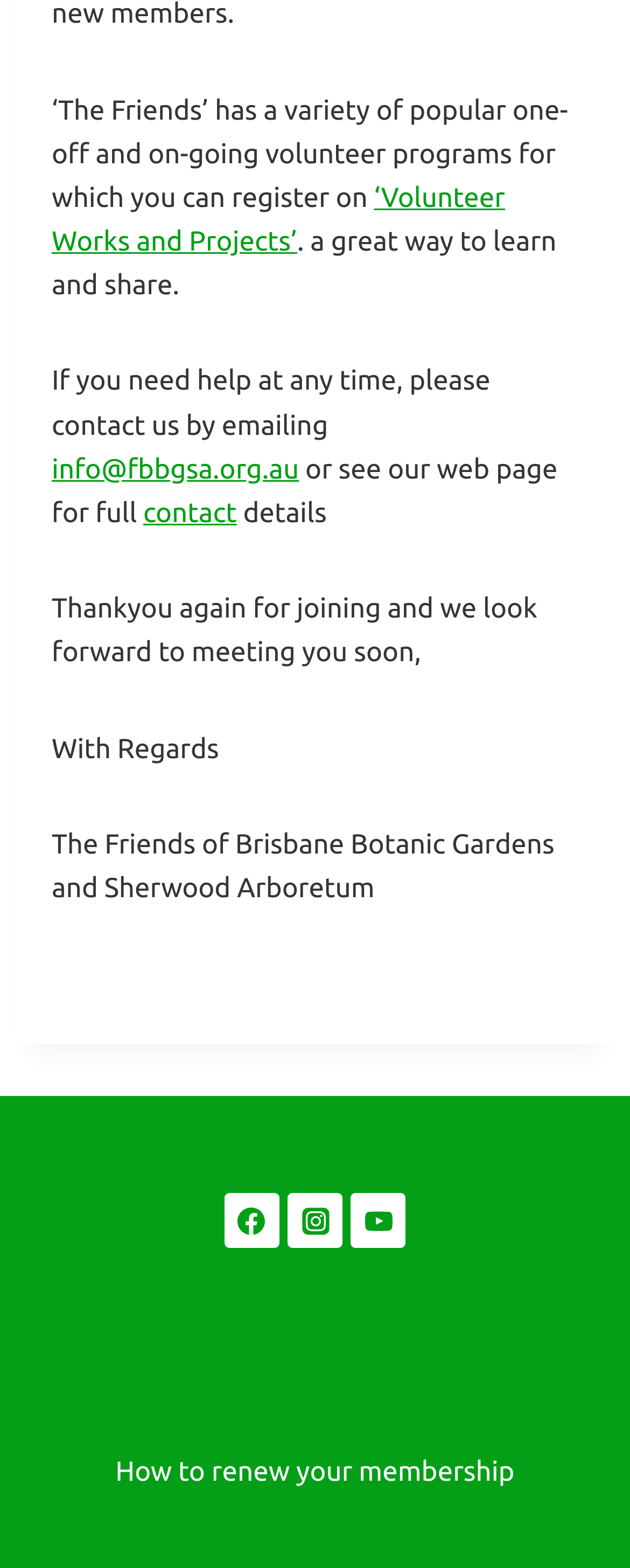What is the purpose of the volunteer programs?
Answer with a single word or short phrase according to what you see in the image.

to learn and share